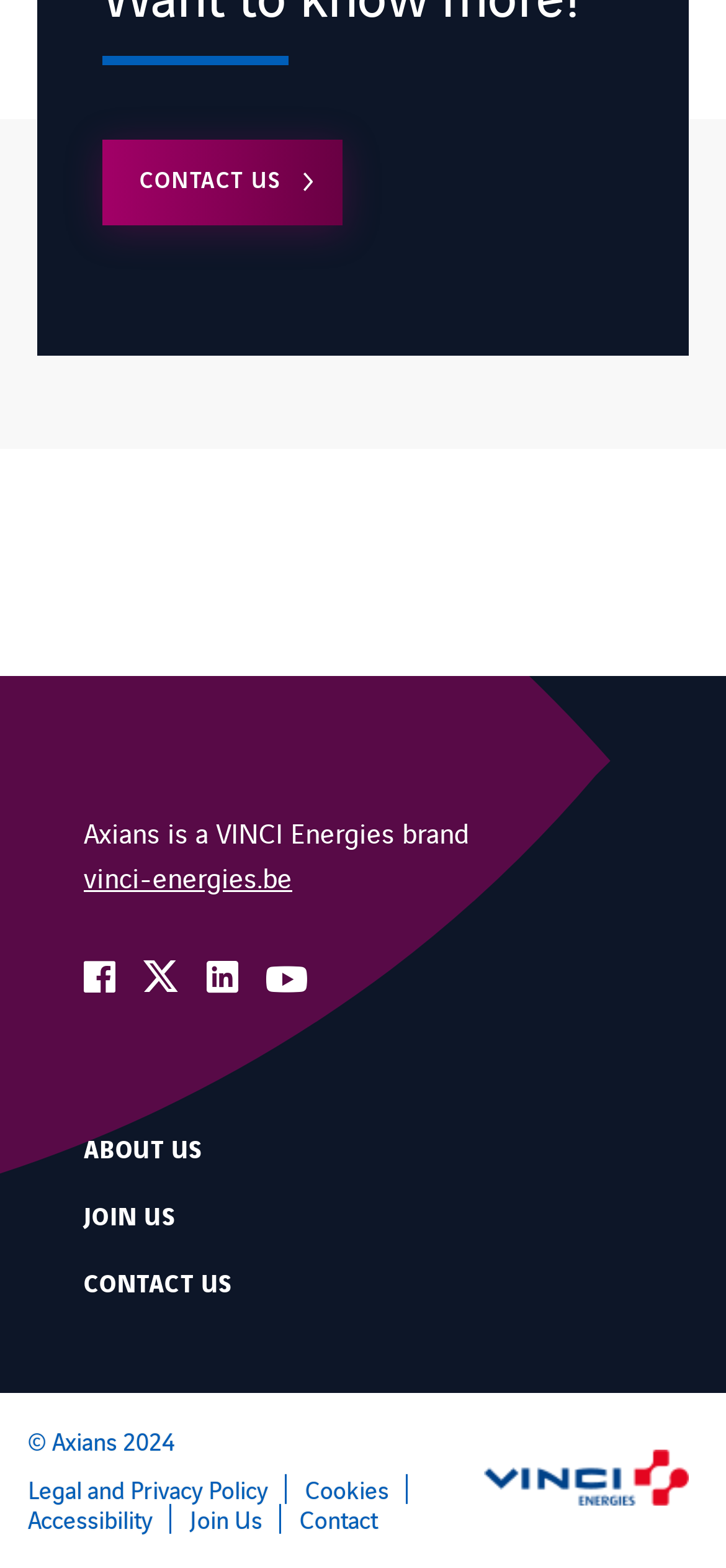Give a short answer to this question using one word or a phrase:
What are the main sections on the webpage?

About Us, Join Us, Contact Us